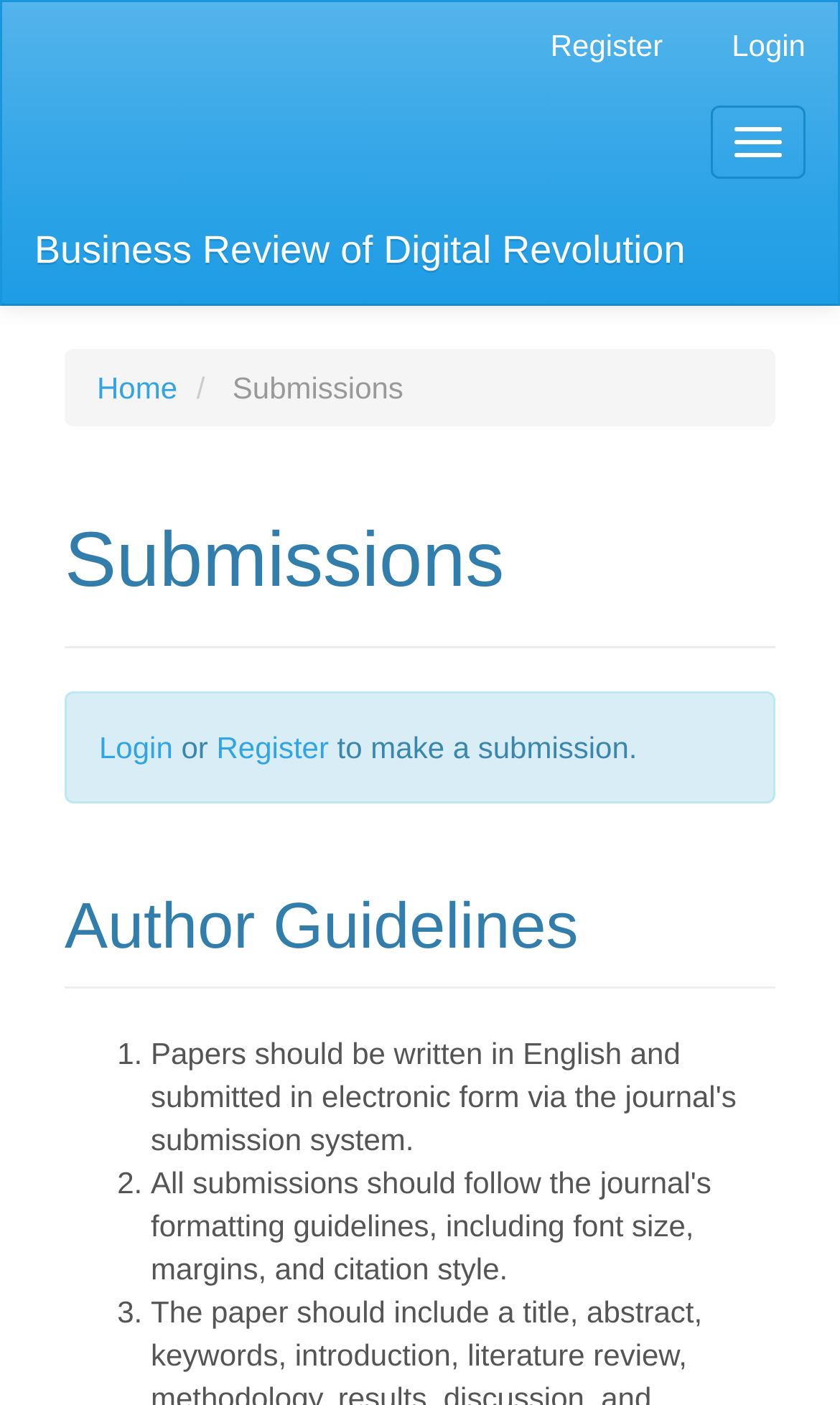Please find and report the bounding box coordinates of the element to click in order to perform the following action: "View School of Mathematics". The coordinates should be expressed as four float numbers between 0 and 1, in the format [left, top, right, bottom].

None